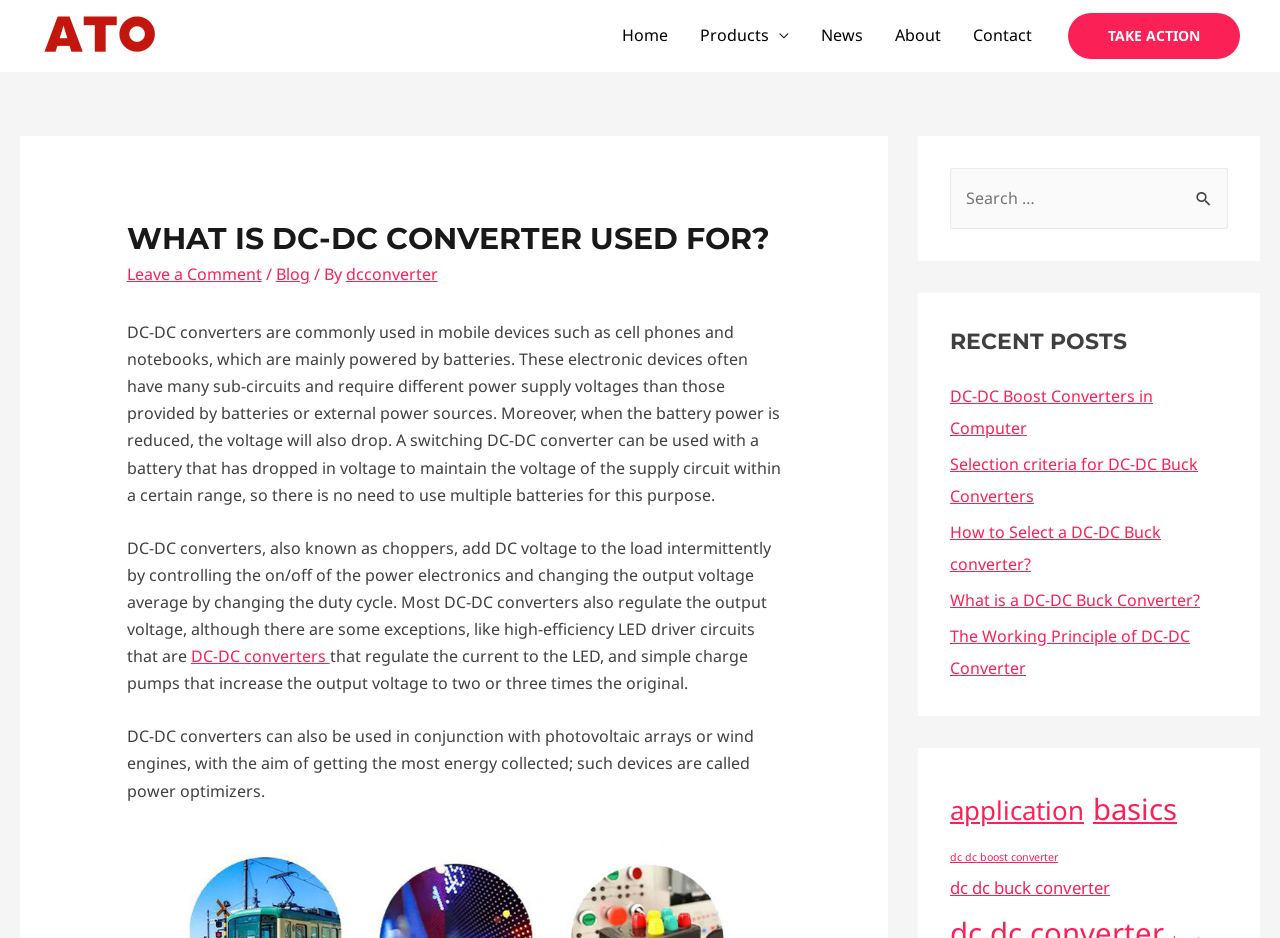Show the bounding box coordinates for the element that needs to be clicked to execute the following instruction: "Search for something". Provide the coordinates in the form of four float numbers between 0 and 1, i.e., [left, top, right, bottom].

[0.742, 0.179, 0.959, 0.244]